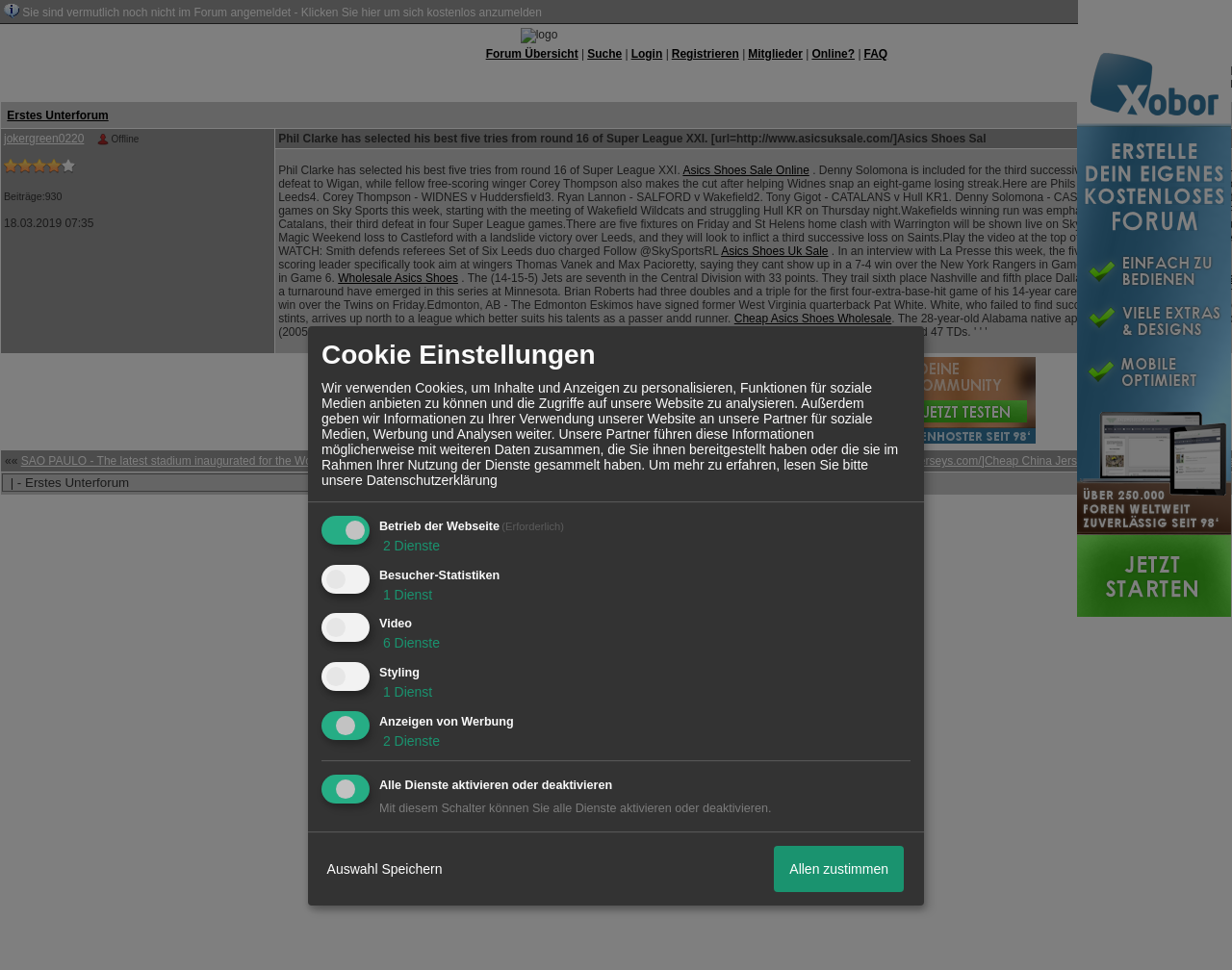Pinpoint the bounding box coordinates for the area that should be clicked to perform the following instruction: "Click on the 'Datenschutz' link".

[0.411, 0.548, 0.464, 0.562]